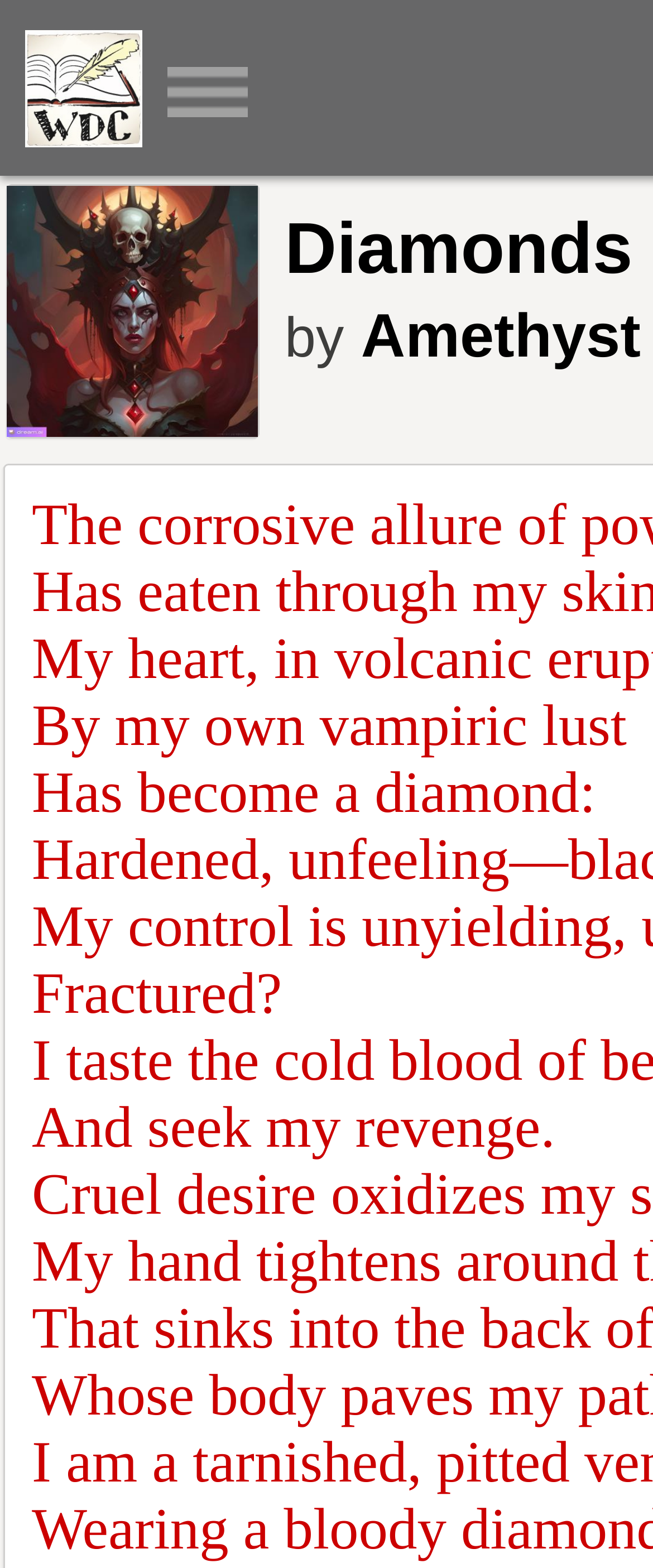Use a single word or phrase to answer the question:
What is the last line of the poem?

And seek my revenge.